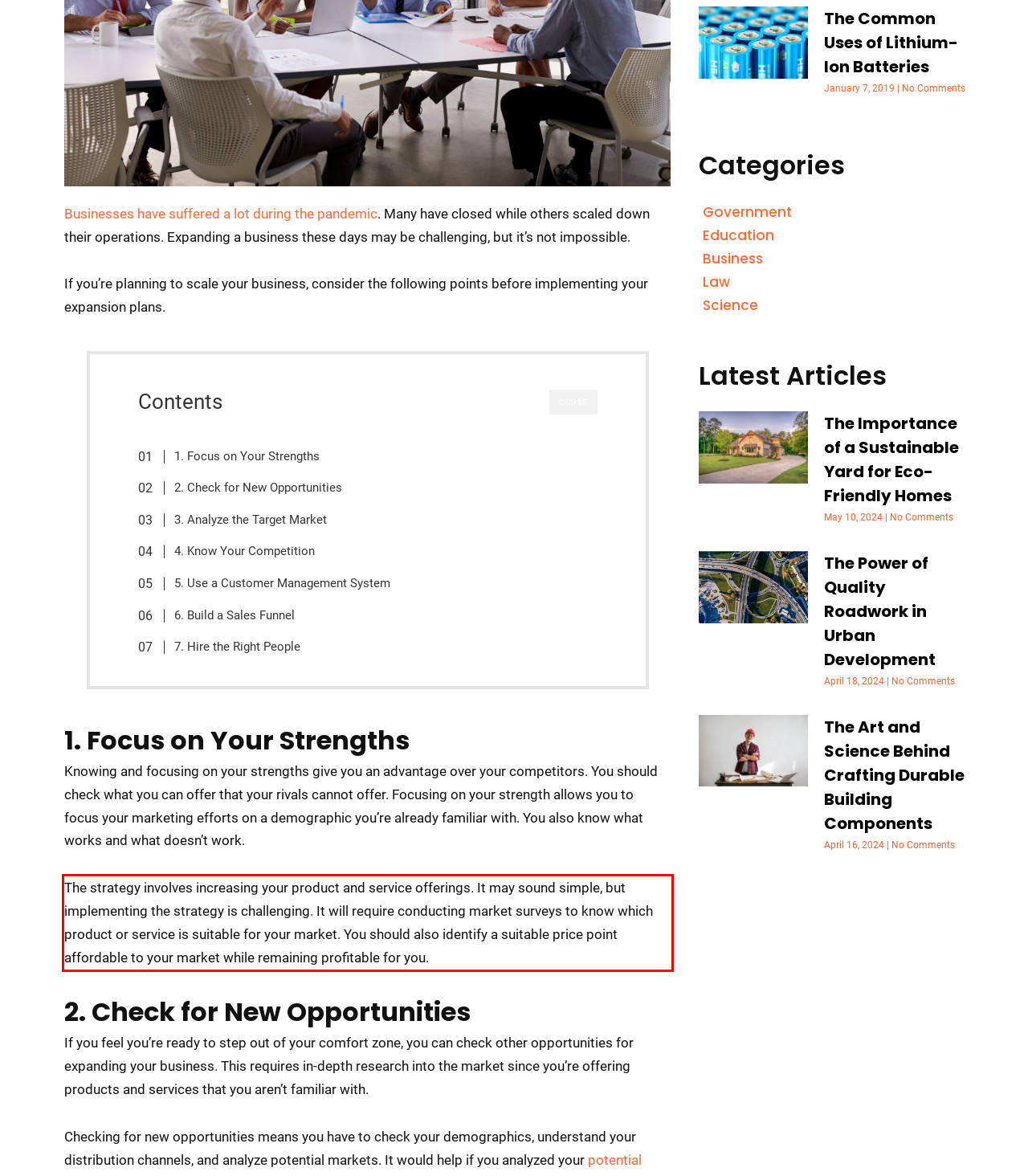Analyze the red bounding box in the provided webpage screenshot and generate the text content contained within.

The strategy involves increasing your product and service offerings. It may sound simple, but implementing the strategy is challenging. It will require conducting market surveys to know which product or service is suitable for your market. You should also identify a suitable price point affordable to your market while remaining profitable for you.